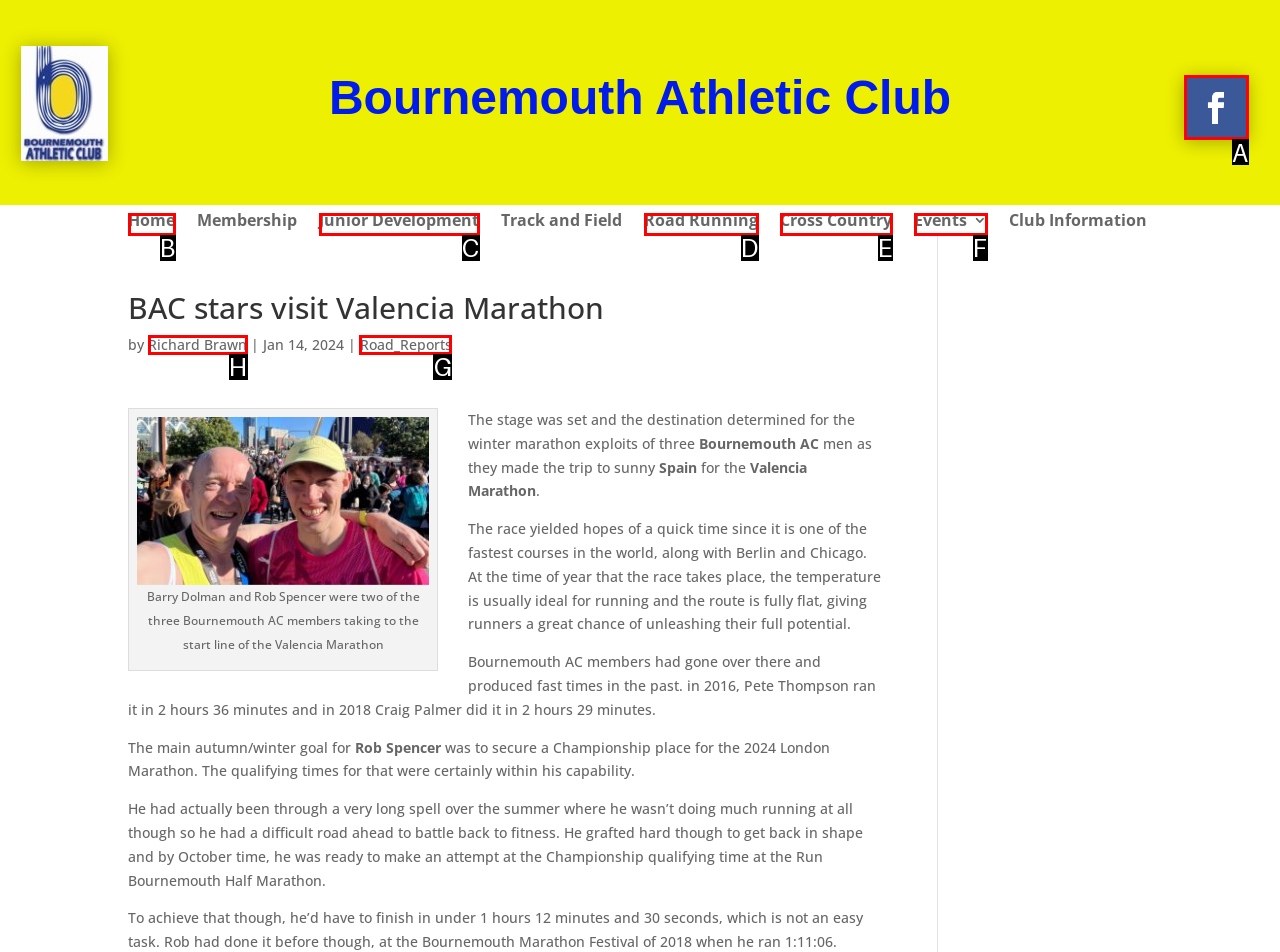Select the correct UI element to click for this task: Click the 'Road_Reports' link.
Answer using the letter from the provided options.

G